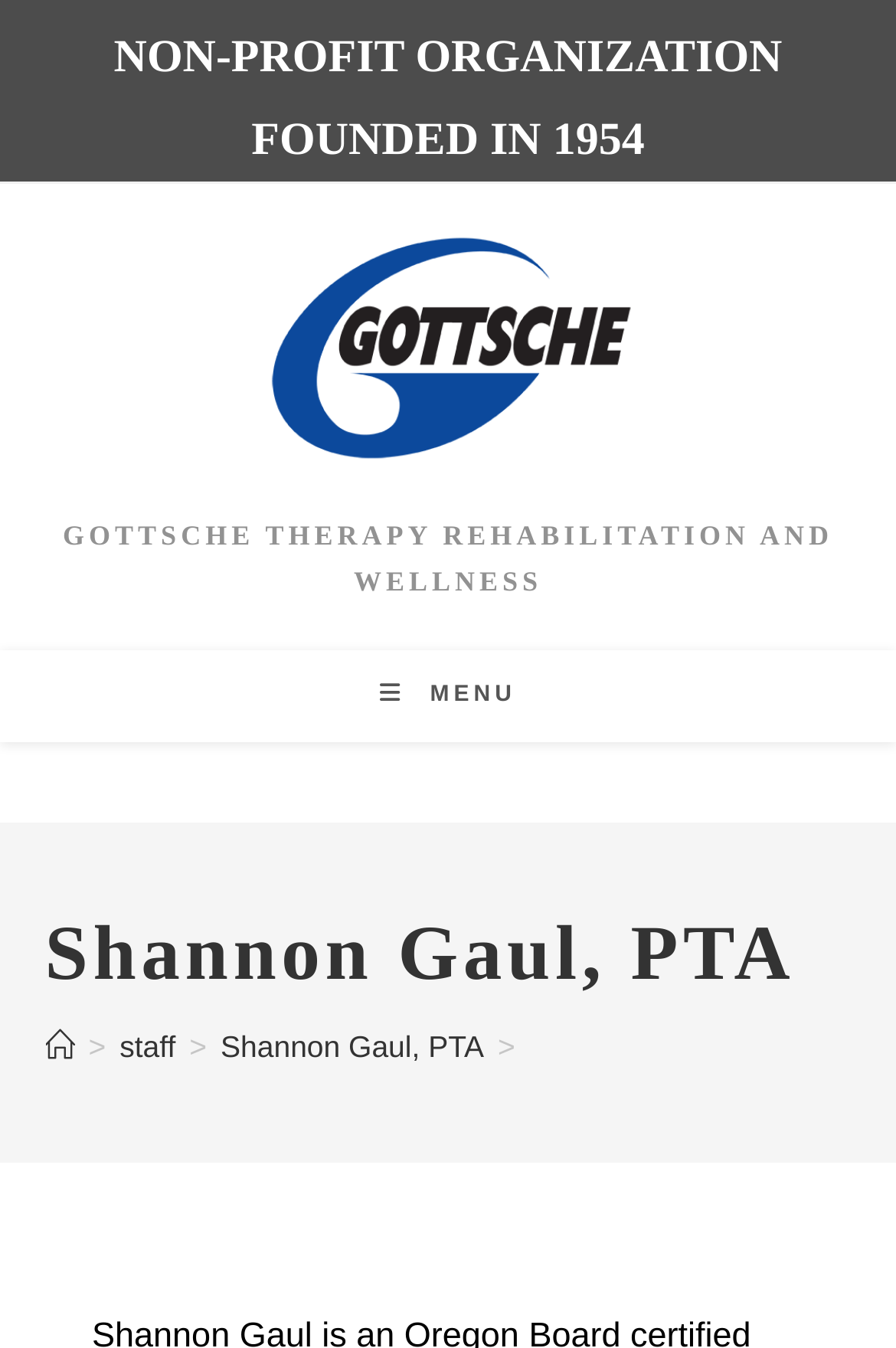What is the relative position of the 'NON-PROFIT ORGANIZATION FOUNDED IN 1954' text?
Based on the image, answer the question with as much detail as possible.

I compared the y1 and y2 coordinates of the 'NON-PROFIT ORGANIZATION FOUNDED IN 1954' text element with other elements and found that it has a relatively small y1 value, indicating that it is located at the top of the webpage.